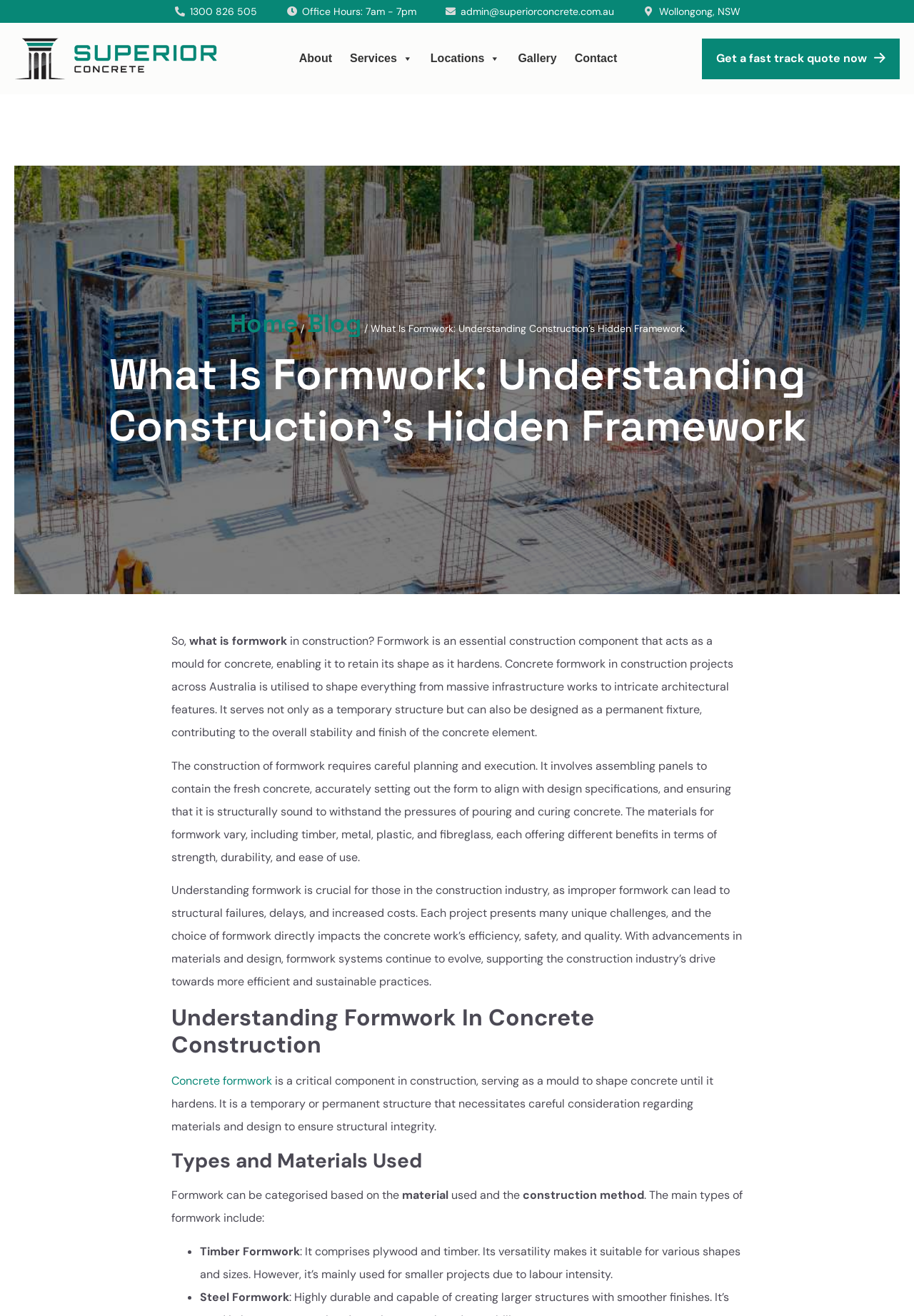Please identify the bounding box coordinates of the area I need to click to accomplish the following instruction: "Click the 'About' link".

[0.319, 0.034, 0.371, 0.056]